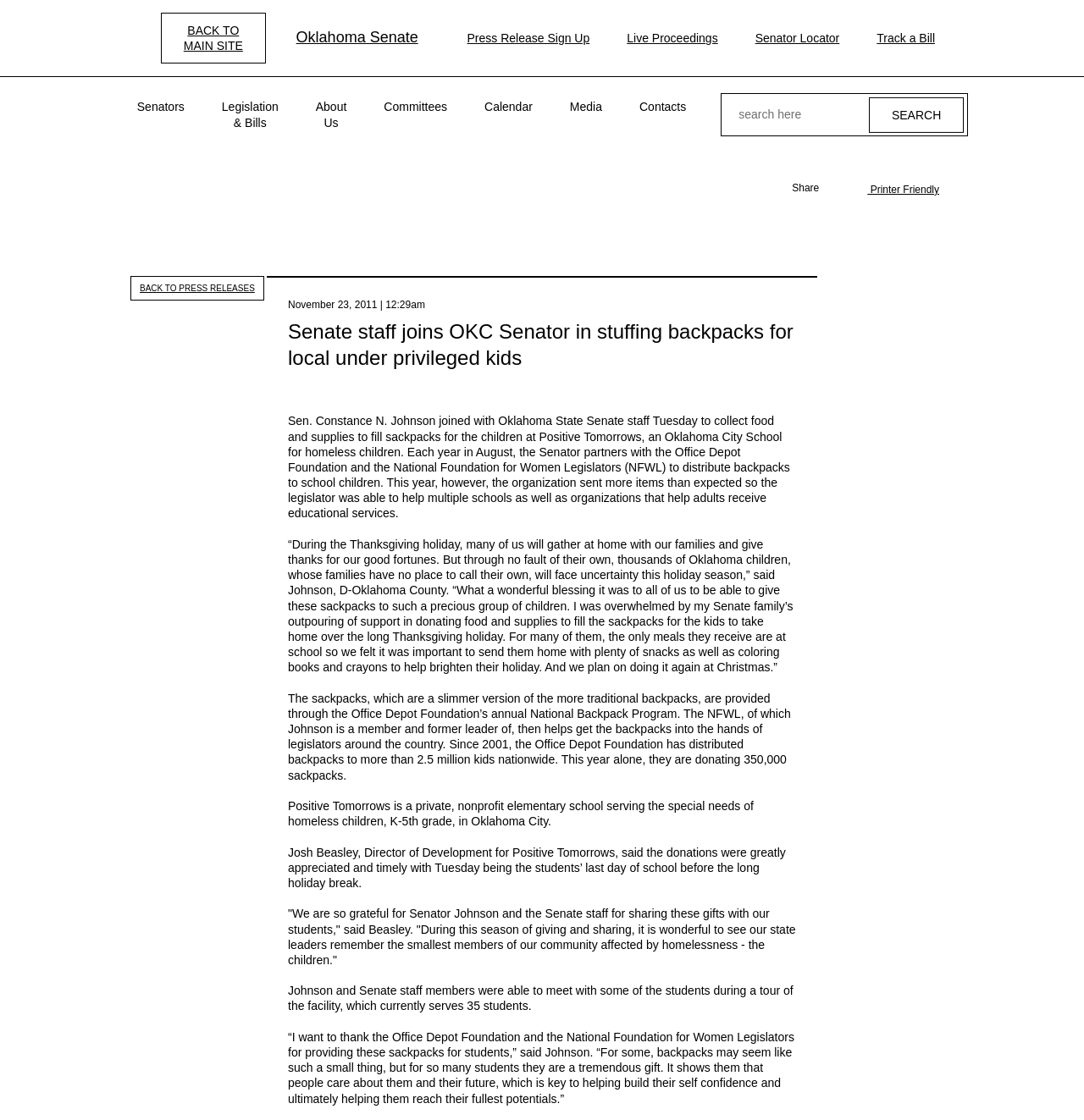Please determine the main heading text of this webpage.

Senate staff joins OKC Senator in stuffing backpacks for local under privileged kids